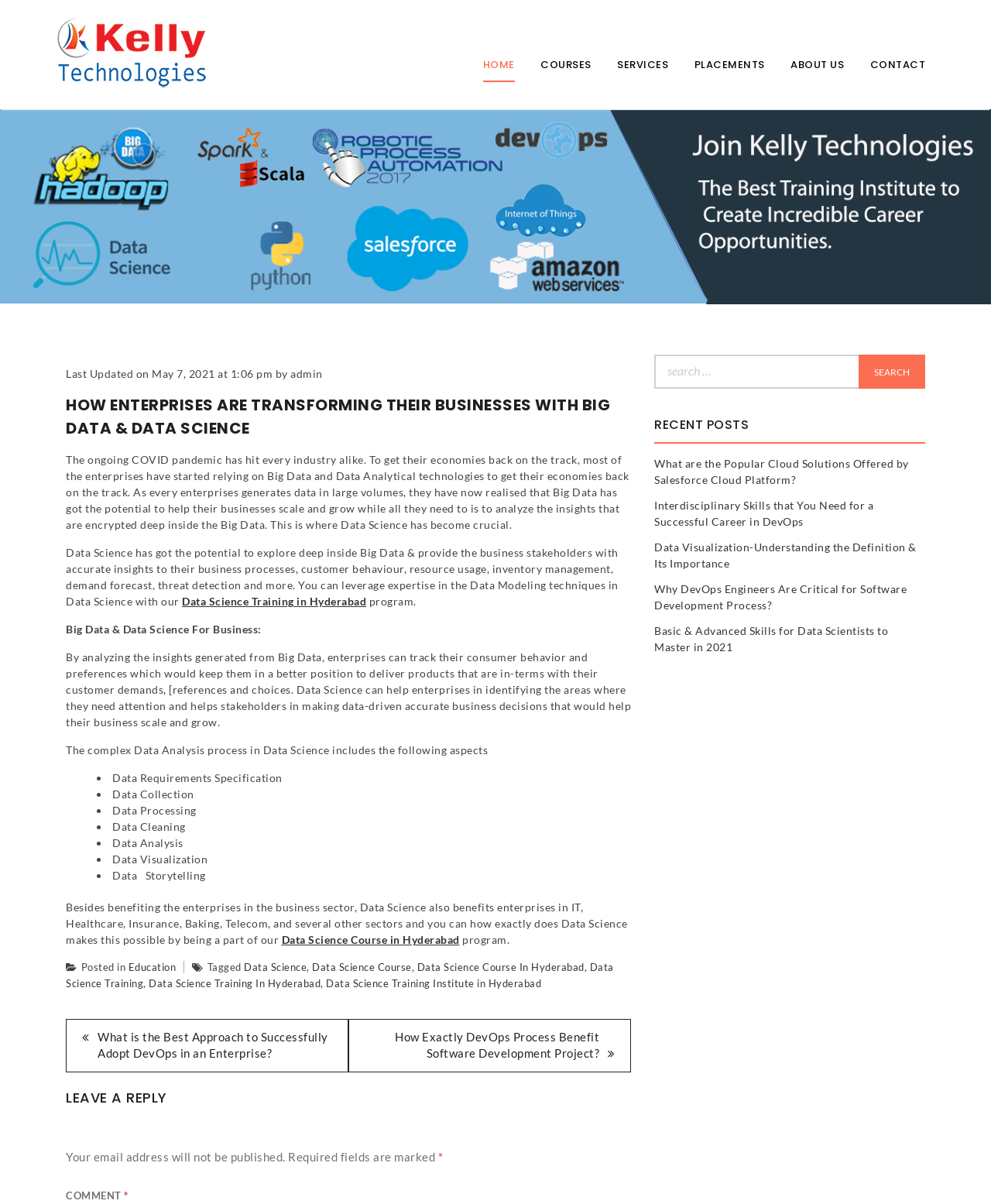From the element description parent_node: BLOG KELLY TECHNOLOGIES, predict the bounding box coordinates of the UI element. The coordinates must be specified in the format (top-left x, top-left y, bottom-right x, bottom-right y) and should be within the 0 to 1 range.

[0.055, 0.065, 0.211, 0.076]